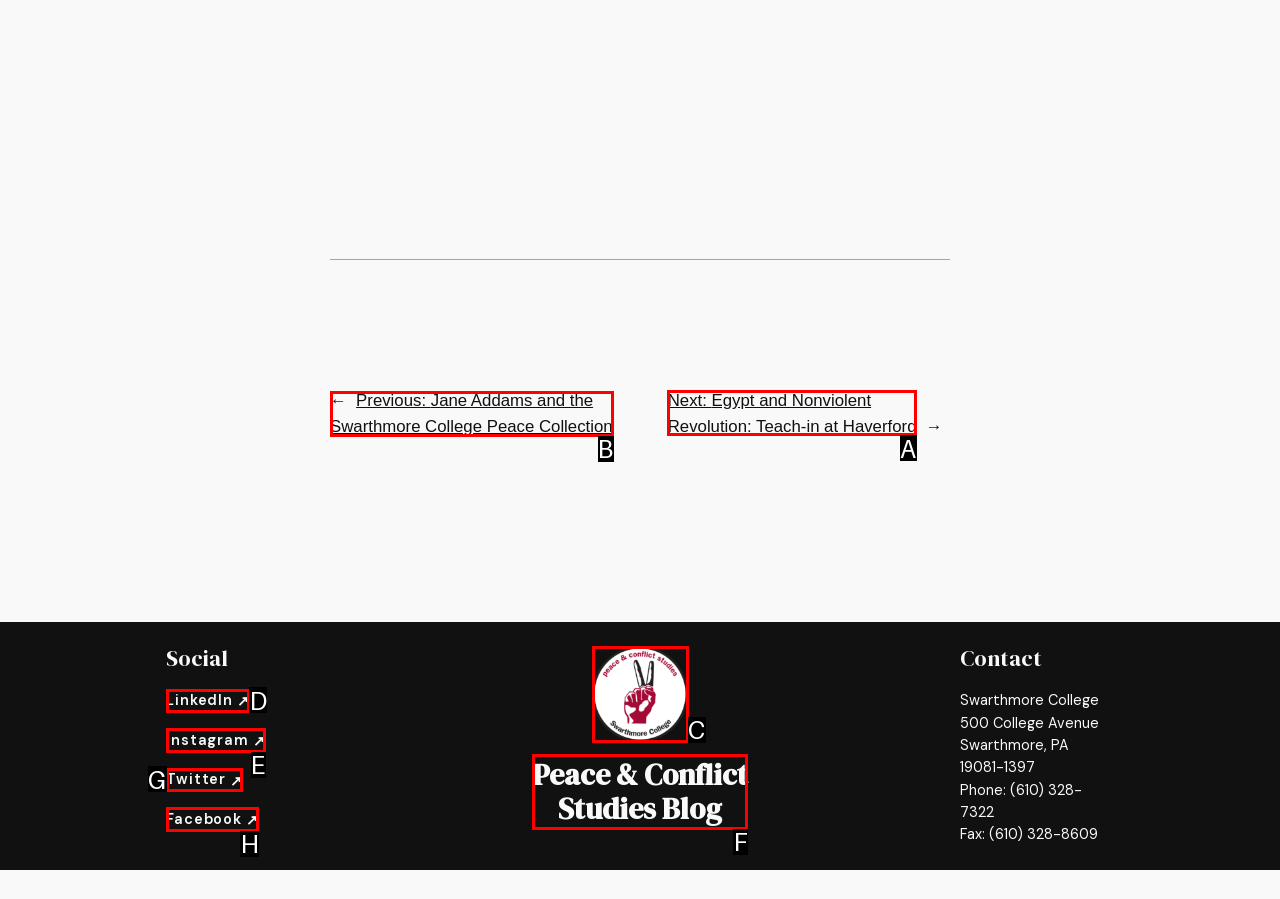Choose the letter of the UI element necessary for this task: go to previous post
Answer with the correct letter.

B